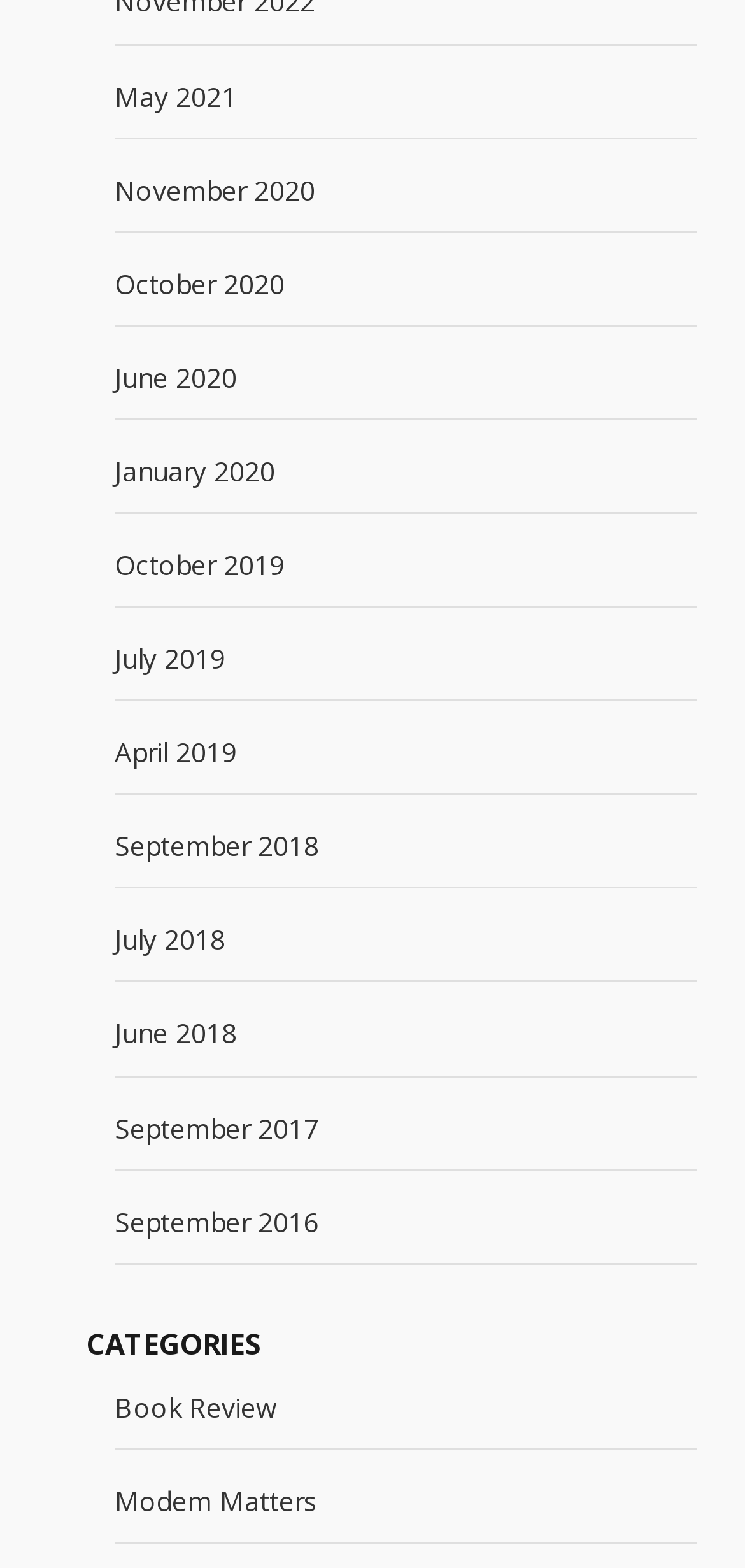Could you please study the image and provide a detailed answer to the question:
How many links are related to book reviews?

I searched the webpage for links related to book reviews and found only one link with the text 'Book Review'.